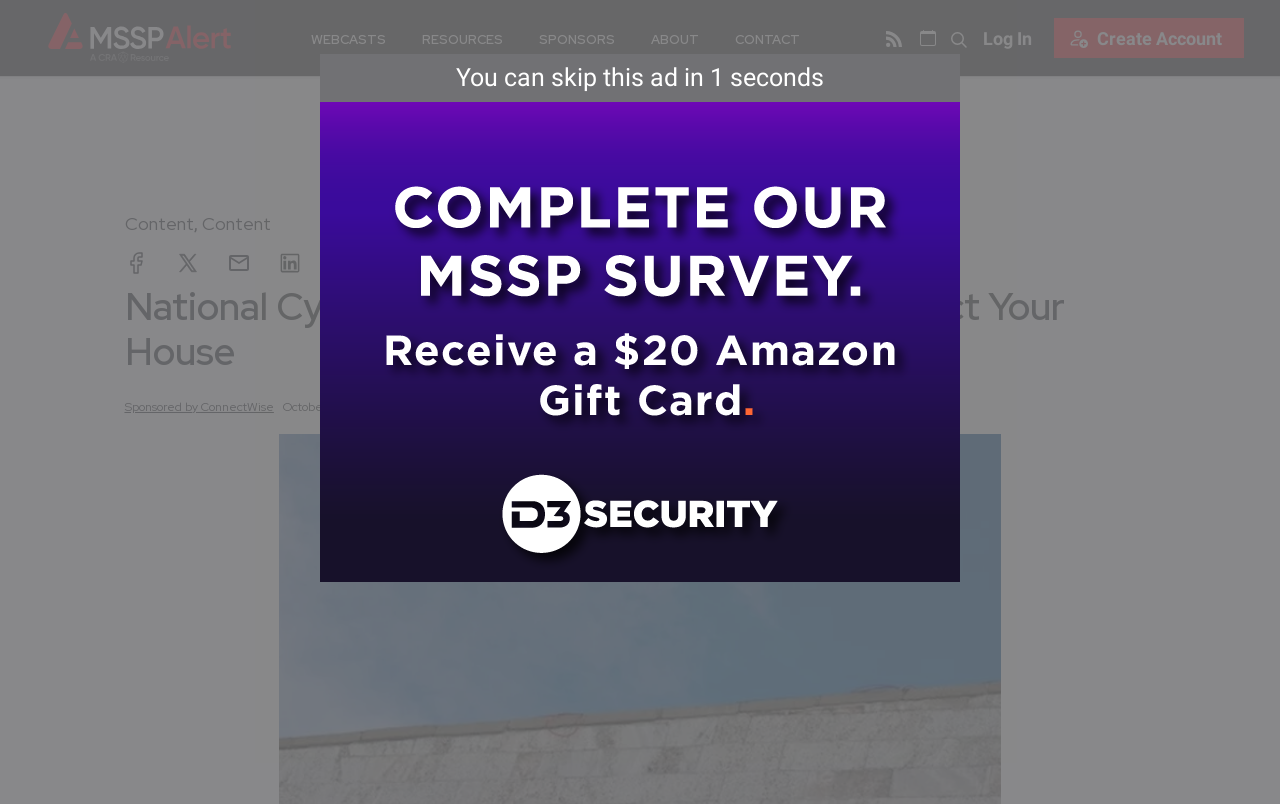How many social media platforms can you share this article on?
Look at the webpage screenshot and answer the question with a detailed explanation.

I counted the number of social media links available below the article, which are 'Share on Facebook', 'Share on Twitter', 'Share via email', and 'Share on LinkedIn'.